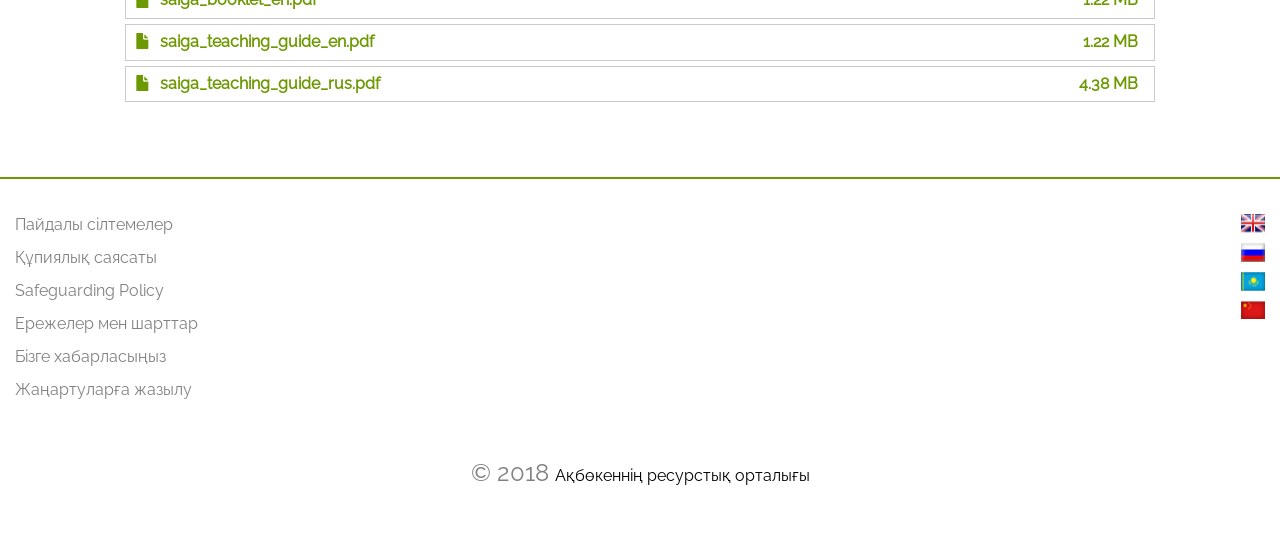Provide a one-word or short-phrase answer to the question:
What is the size of the 'saiga_teaching_guide_rus.pdf' file?

4.38 MB